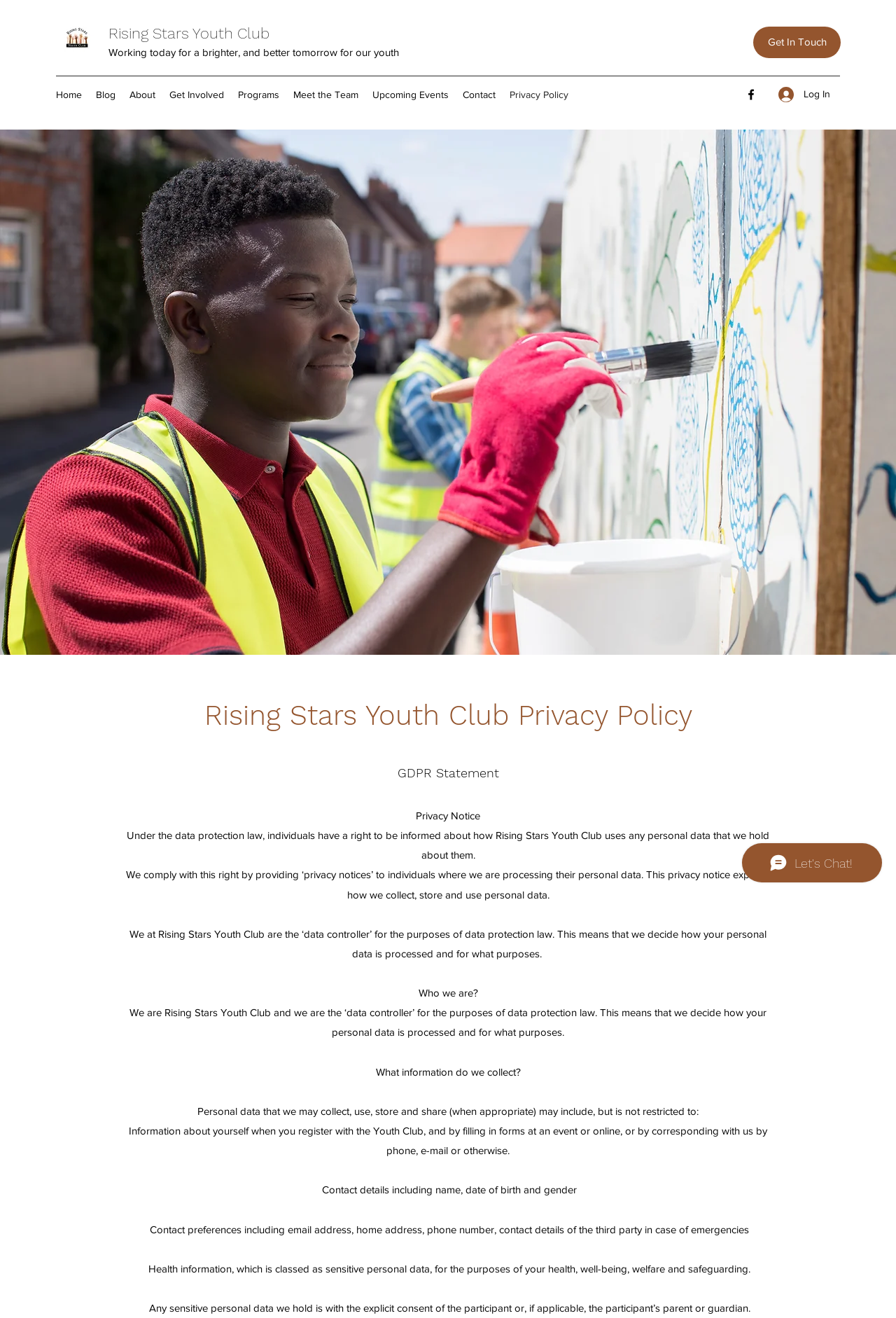Give a one-word or short-phrase answer to the following question: 
What type of information is considered sensitive personal data?

Health information